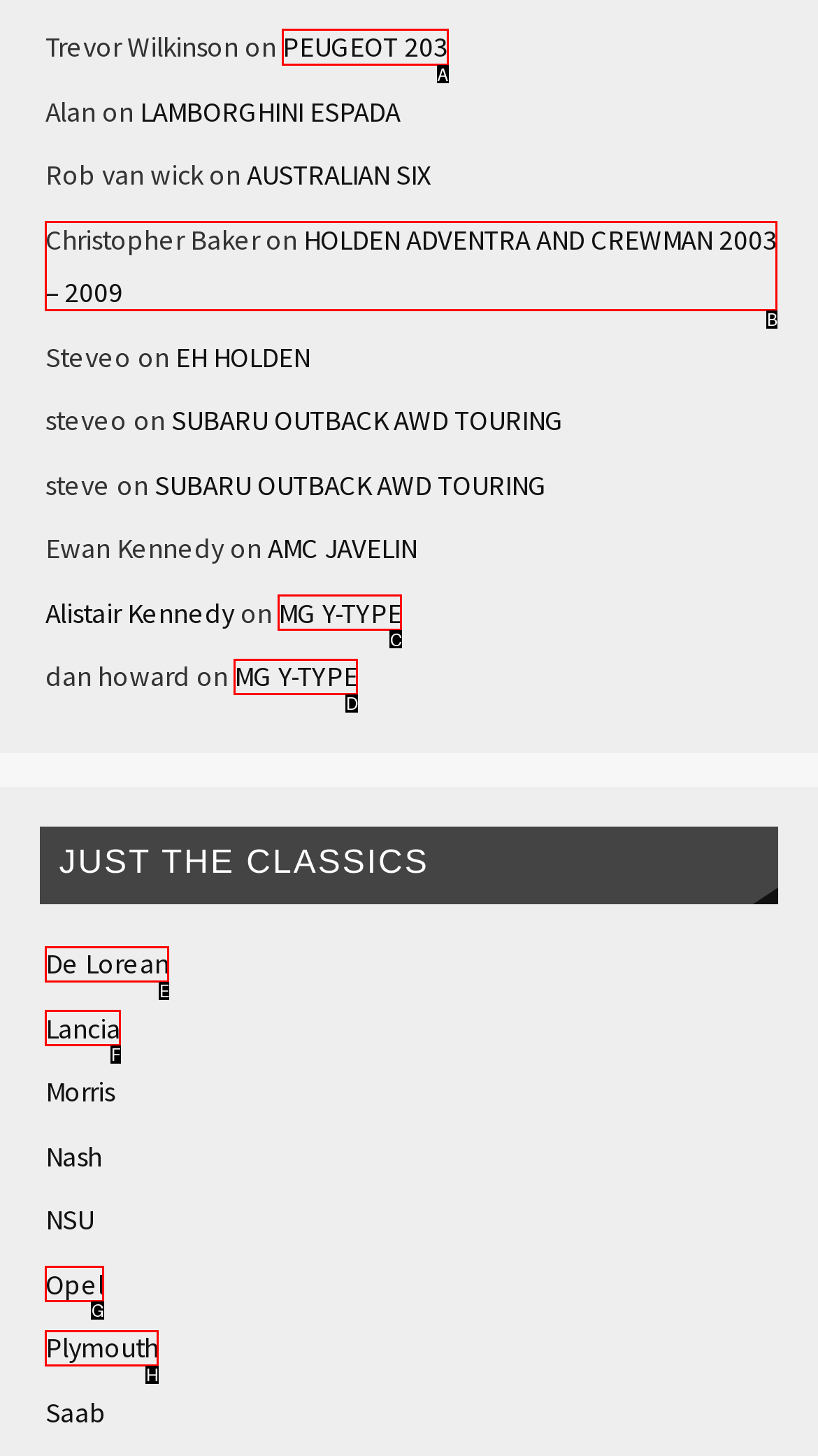Indicate which UI element needs to be clicked to fulfill the task: Click on PEUGEOT 203
Answer with the letter of the chosen option from the available choices directly.

A